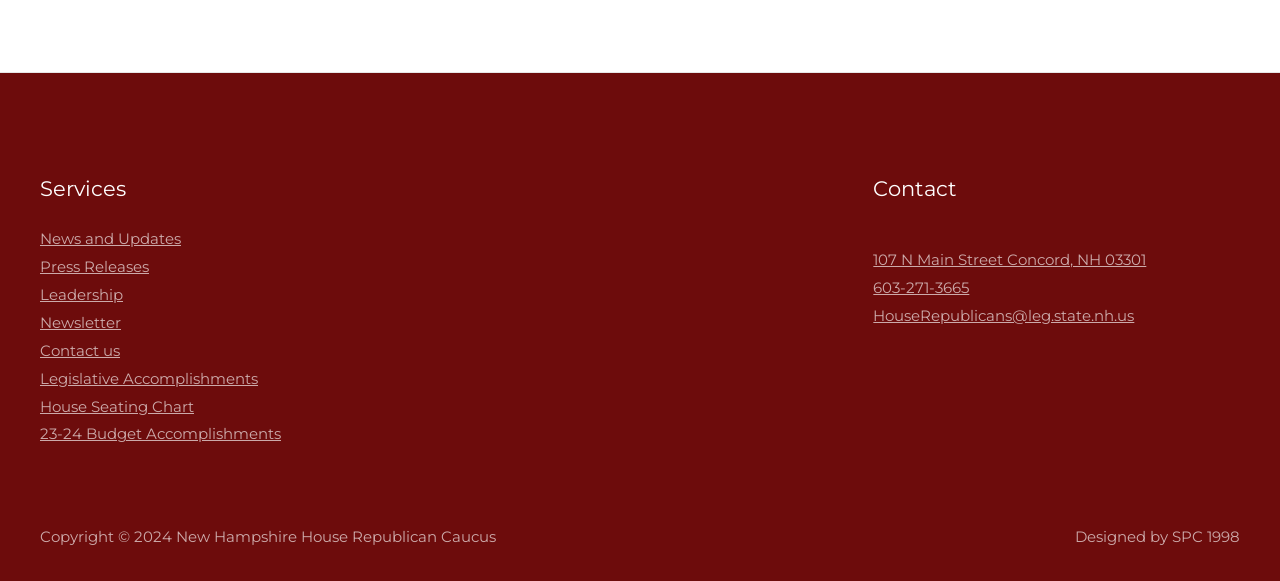Identify the bounding box coordinates of the section to be clicked to complete the task described by the following instruction: "Email HouseRepublicans@leg.state.nh.us". The coordinates should be four float numbers between 0 and 1, formatted as [left, top, right, bottom].

[0.682, 0.527, 0.886, 0.56]